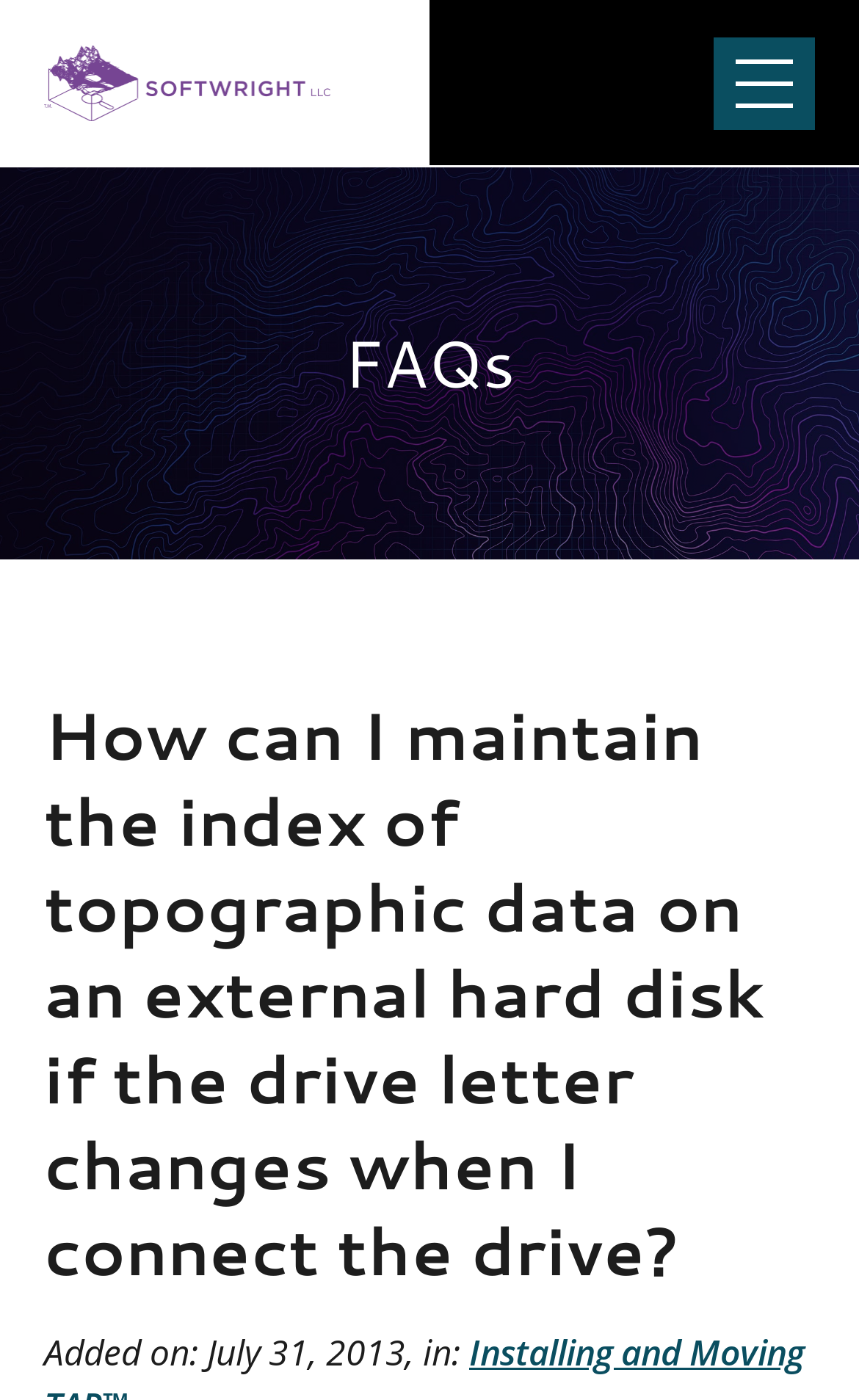What type of data is being discussed?
From the details in the image, answer the question comprehensively.

Based on the webpage content, specifically the heading 'How can I maintain the index of topographic data on an external hard disk if the drive letter changes when I connect the drive?', it is clear that the webpage is discussing topographic data.